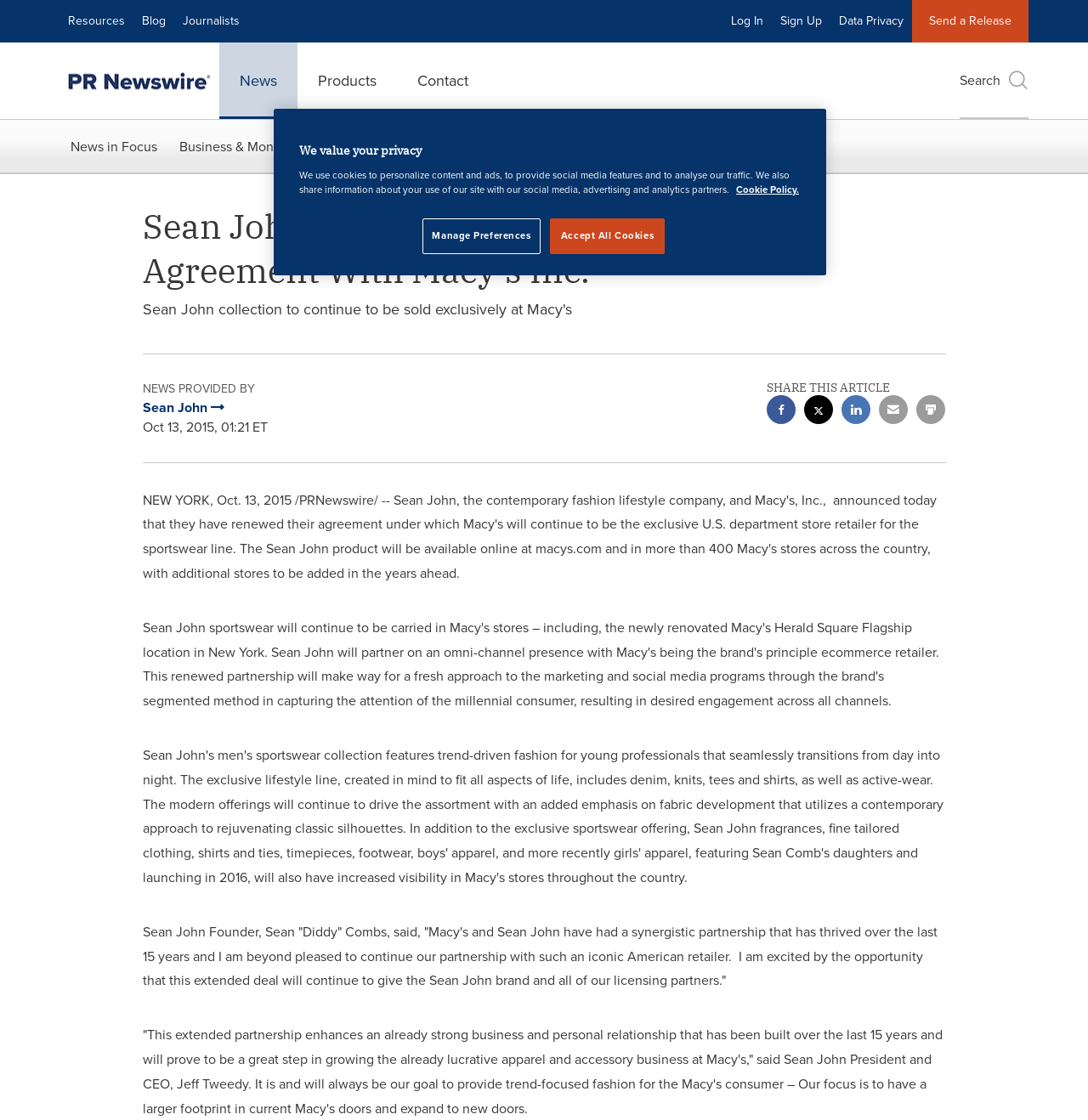Identify the bounding box coordinates for the element that needs to be clicked to fulfill this instruction: "Click on Resources". Provide the coordinates in the format of four float numbers between 0 and 1: [left, top, right, bottom].

[0.055, 0.0, 0.123, 0.038]